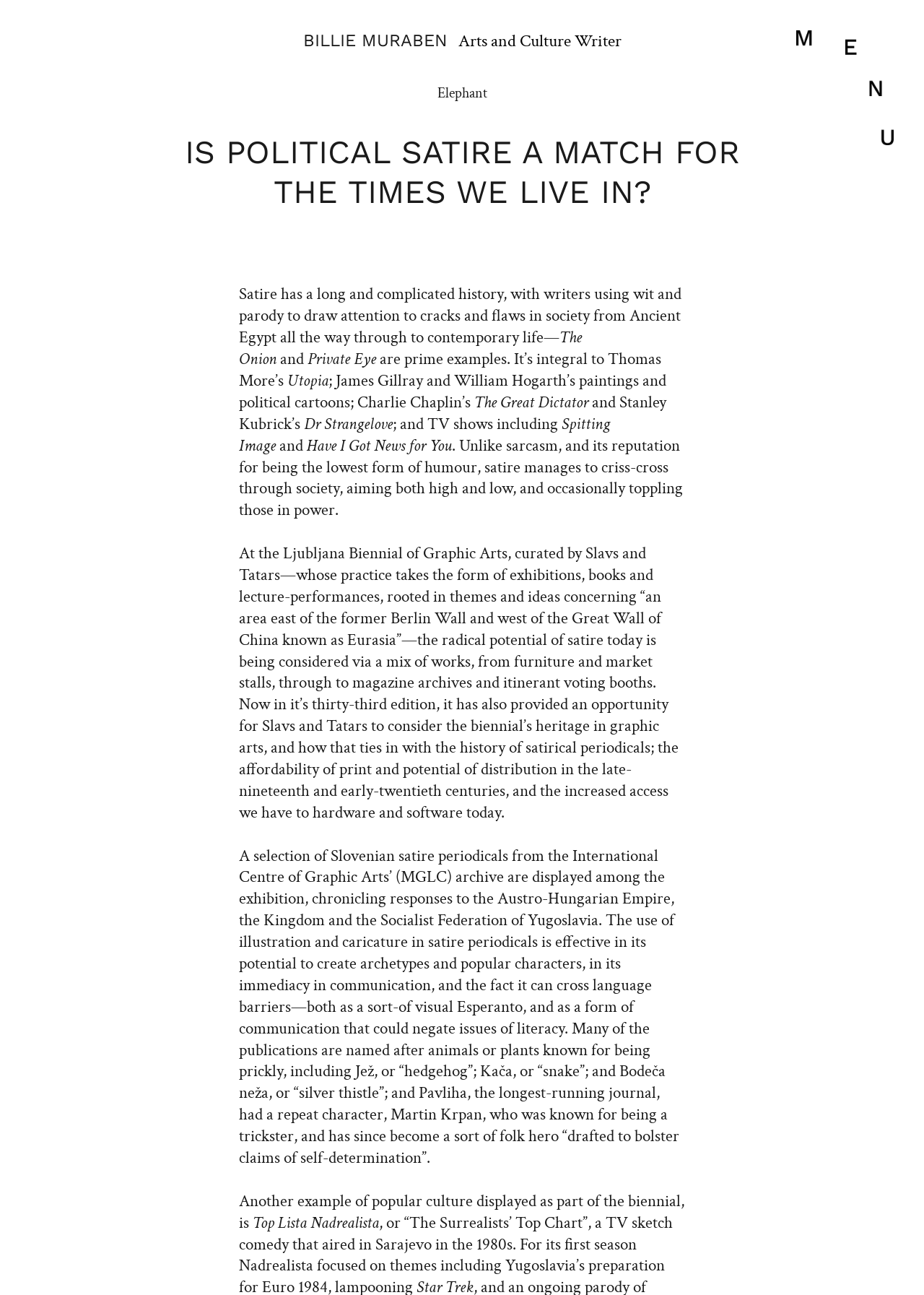What is the author's profession?
Please provide a single word or phrase as your answer based on the image.

Arts and Culture Writer